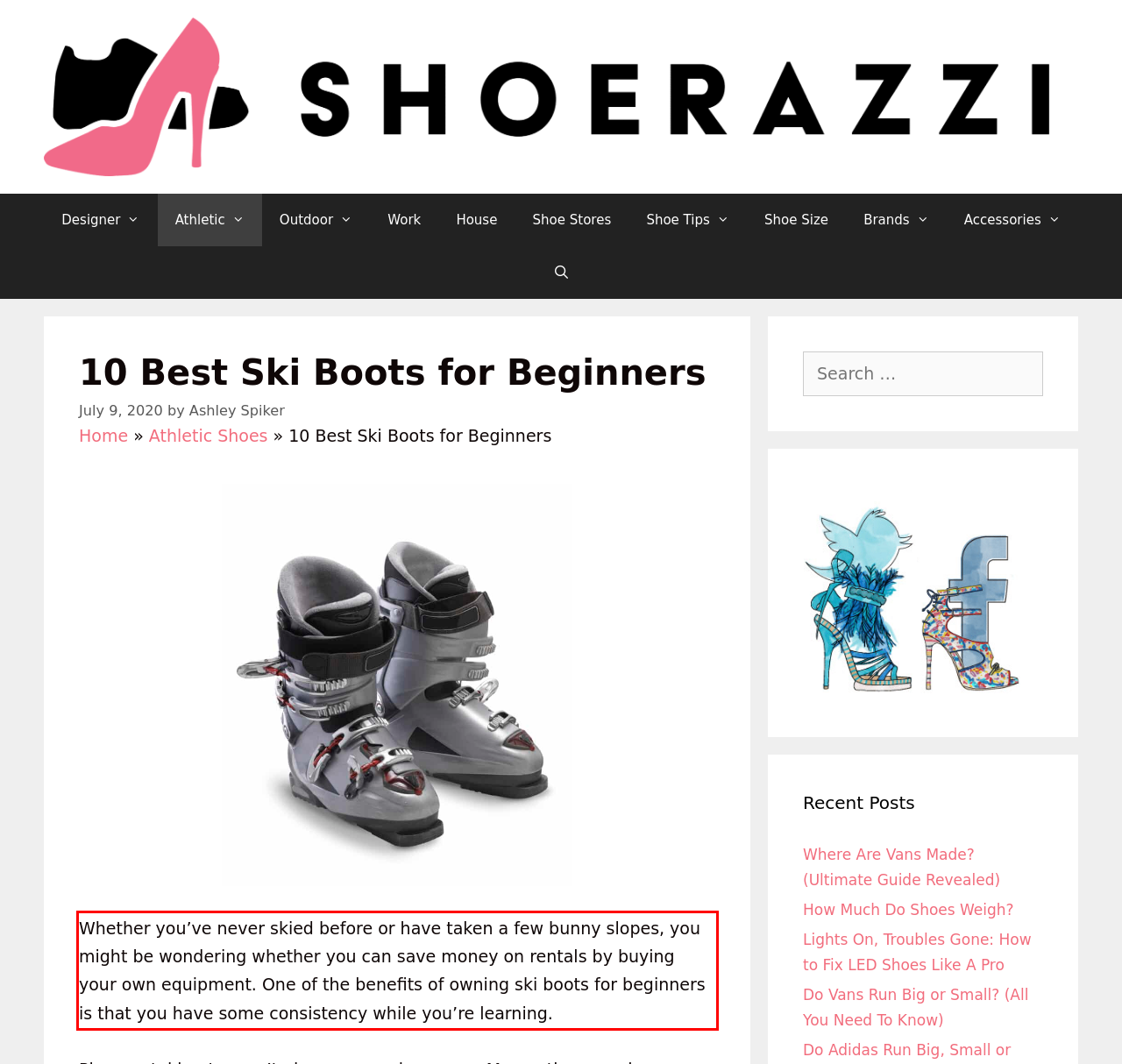You are looking at a screenshot of a webpage with a red rectangle bounding box. Use OCR to identify and extract the text content found inside this red bounding box.

Whether you’ve never skied before or have taken a few bunny slopes, you might be wondering whether you can save money on rentals by buying your own equipment. One of the benefits of owning ski boots for beginners is that you have some consistency while you’re learning.